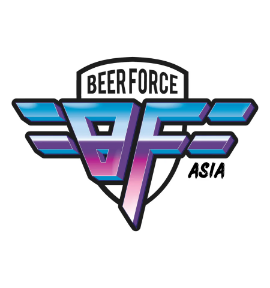Please respond to the question using a single word or phrase:
What is the shape above the main text?

Shield outline